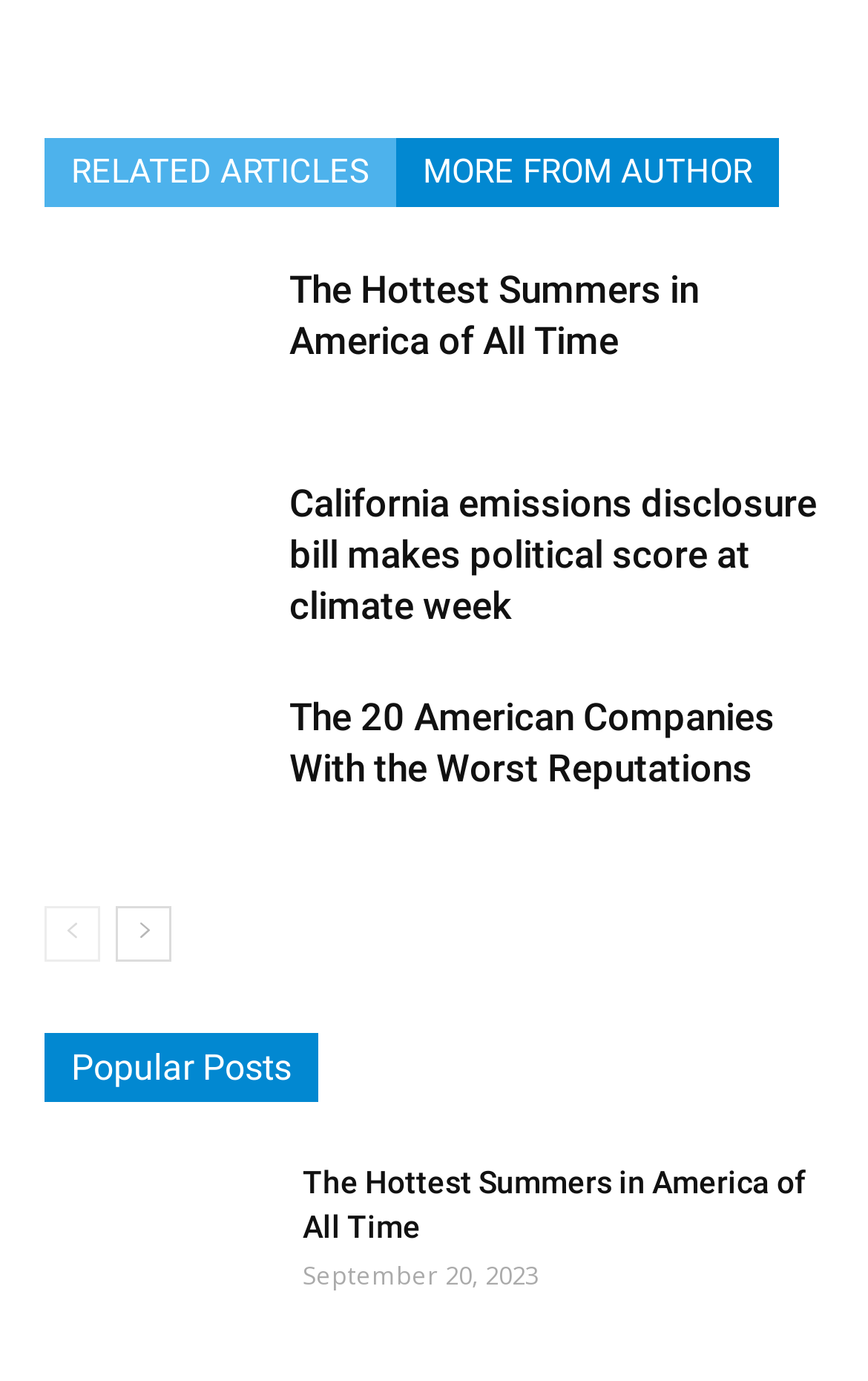Determine the bounding box coordinates of the UI element described by: "Socialism Today".

None